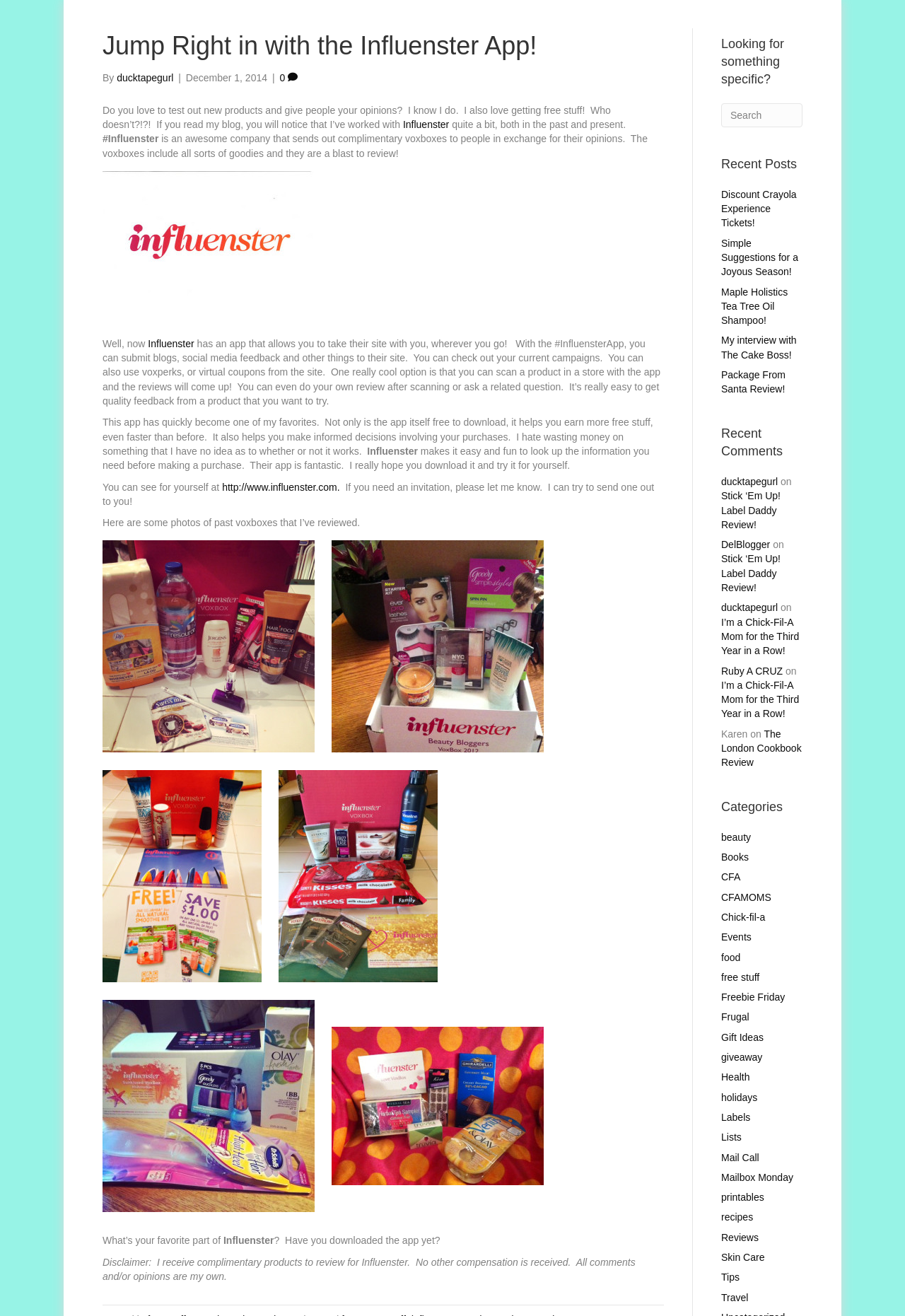Provide a one-word or short-phrase response to the question:
What is the purpose of the Influenster App?

To earn free stuff and make informed purchasing decisions